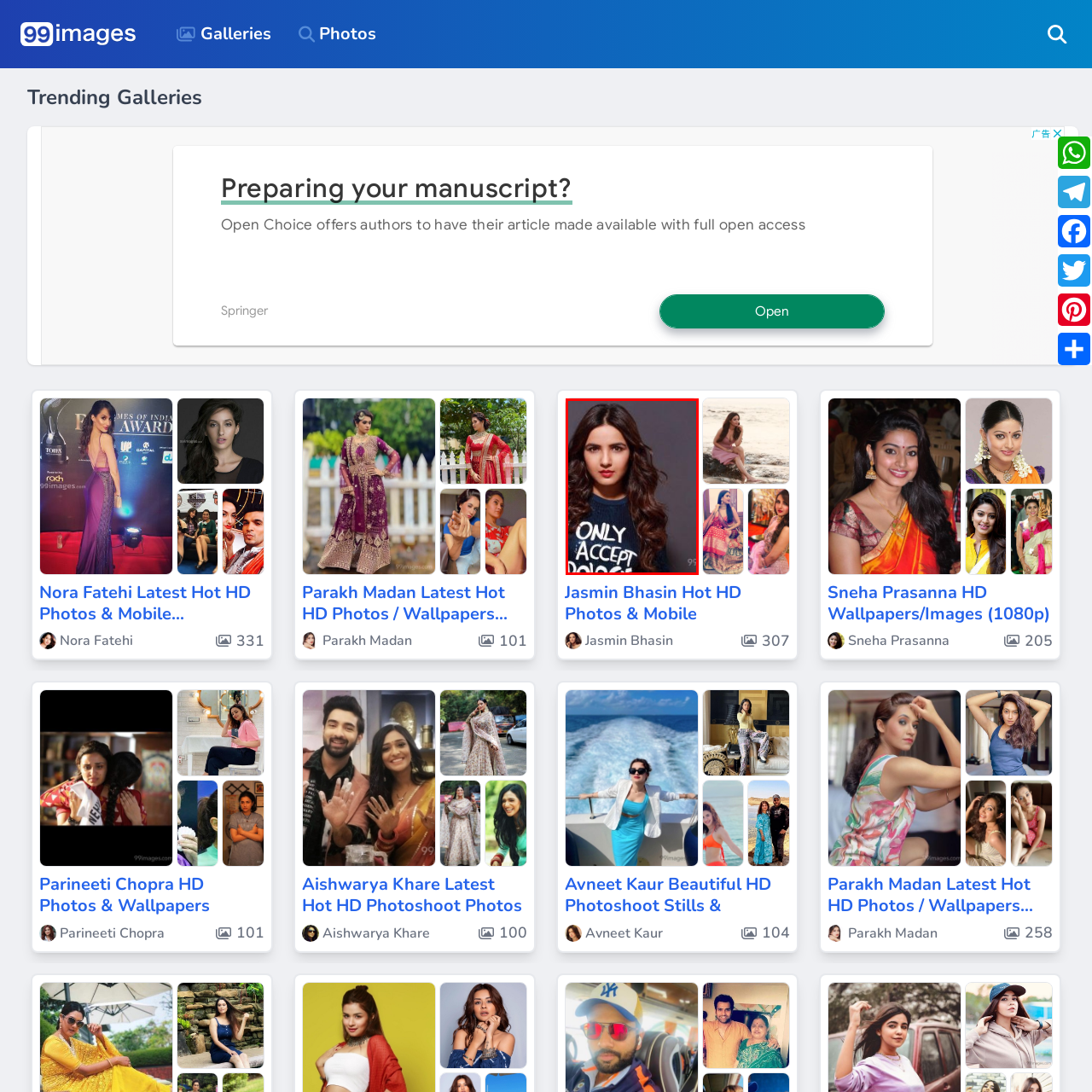What is the background color of the image?
Carefully examine the image highlighted by the red bounding box and provide a detailed answer to the question.

The caption describes the background as a solid dark gray, which further highlights the woman's features and the message on her sweater, indicating that the background color is dark gray.